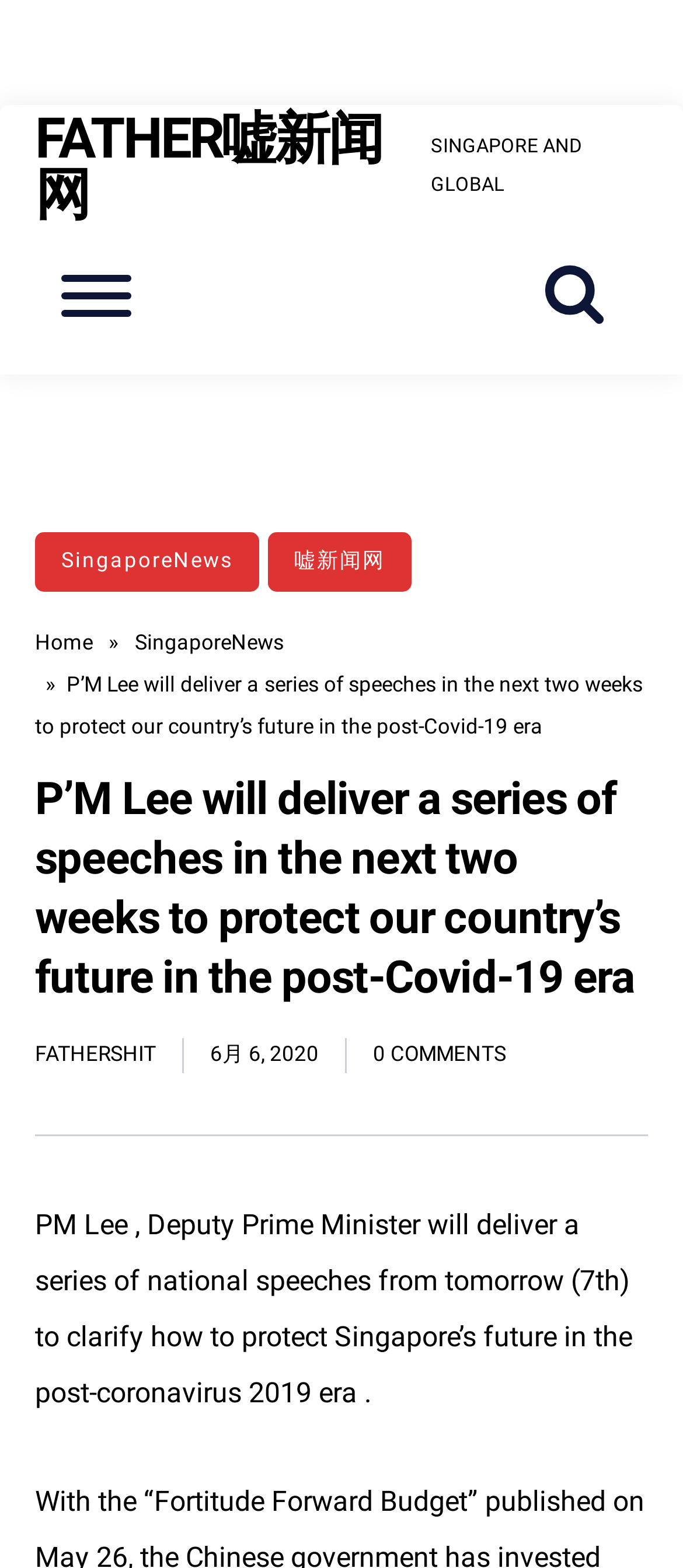Locate the bounding box coordinates of the clickable area needed to fulfill the instruction: "Click on the 'FATHER嘘新闻网' link".

[0.051, 0.067, 0.558, 0.145]